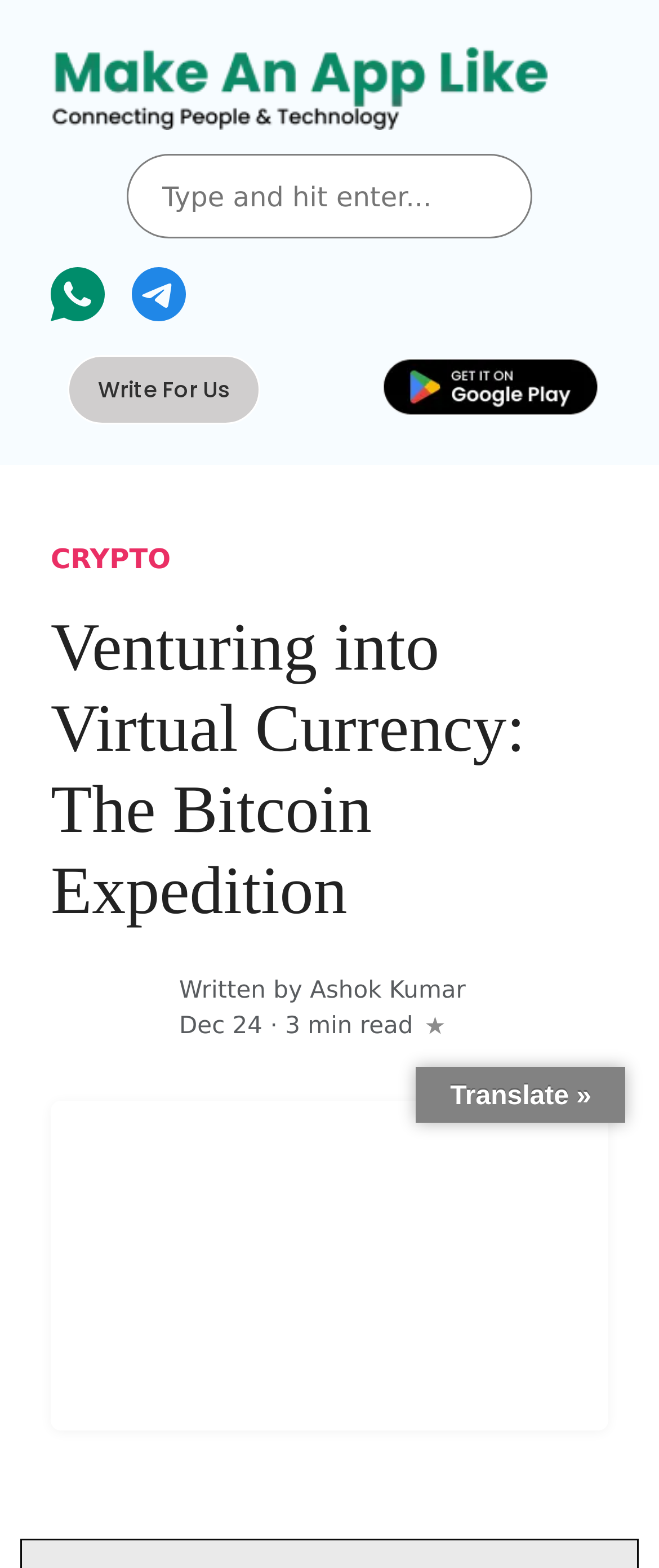Could you locate the bounding box coordinates for the section that should be clicked to accomplish this task: "Search for something".

[0.192, 0.098, 0.808, 0.152]